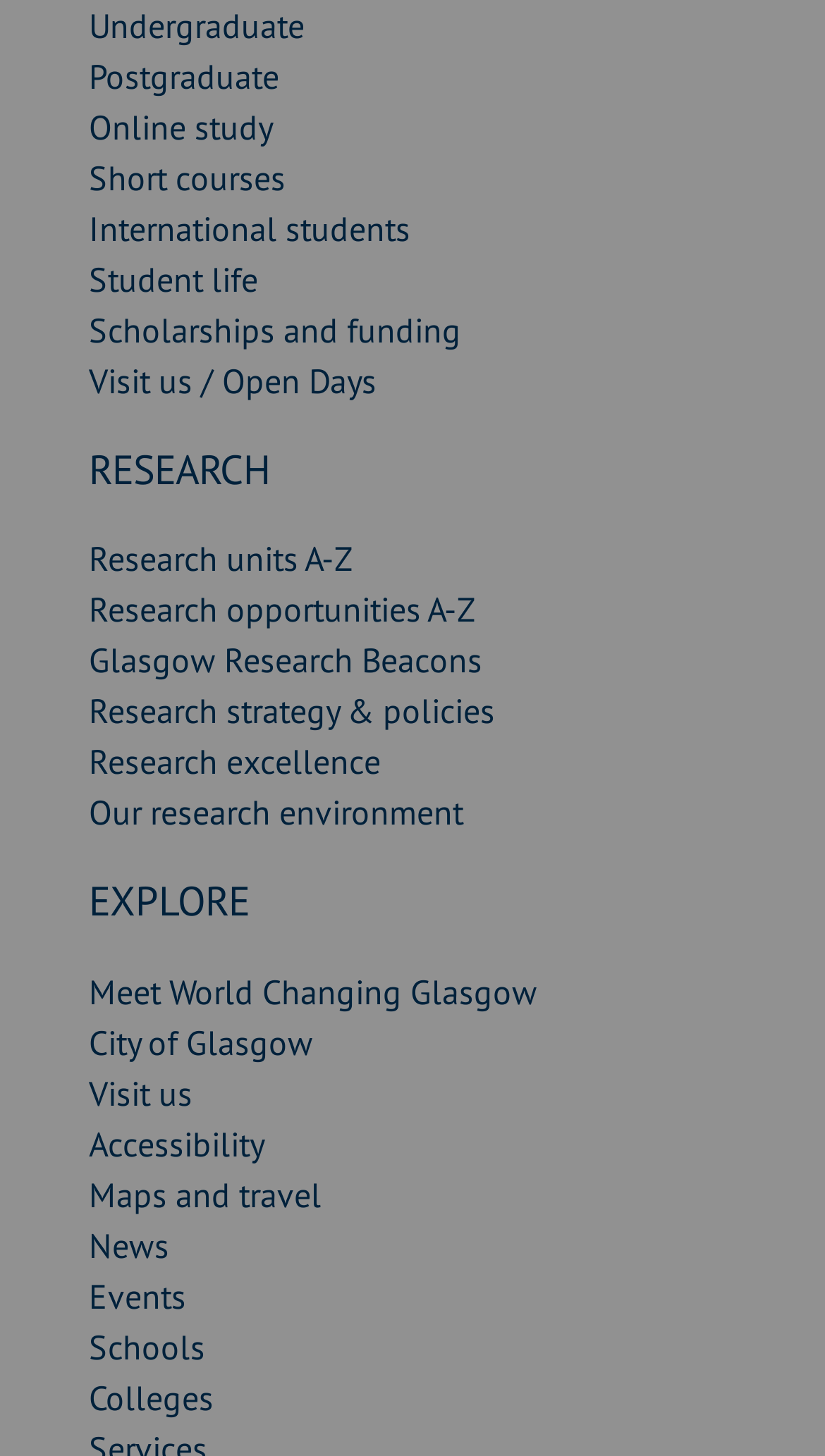Using the given description, provide the bounding box coordinates formatted as (top-left x, top-left y, bottom-right x, bottom-right y), with all values being floating point numbers between 0 and 1. Description: Accessibility

[0.108, 0.771, 0.321, 0.8]